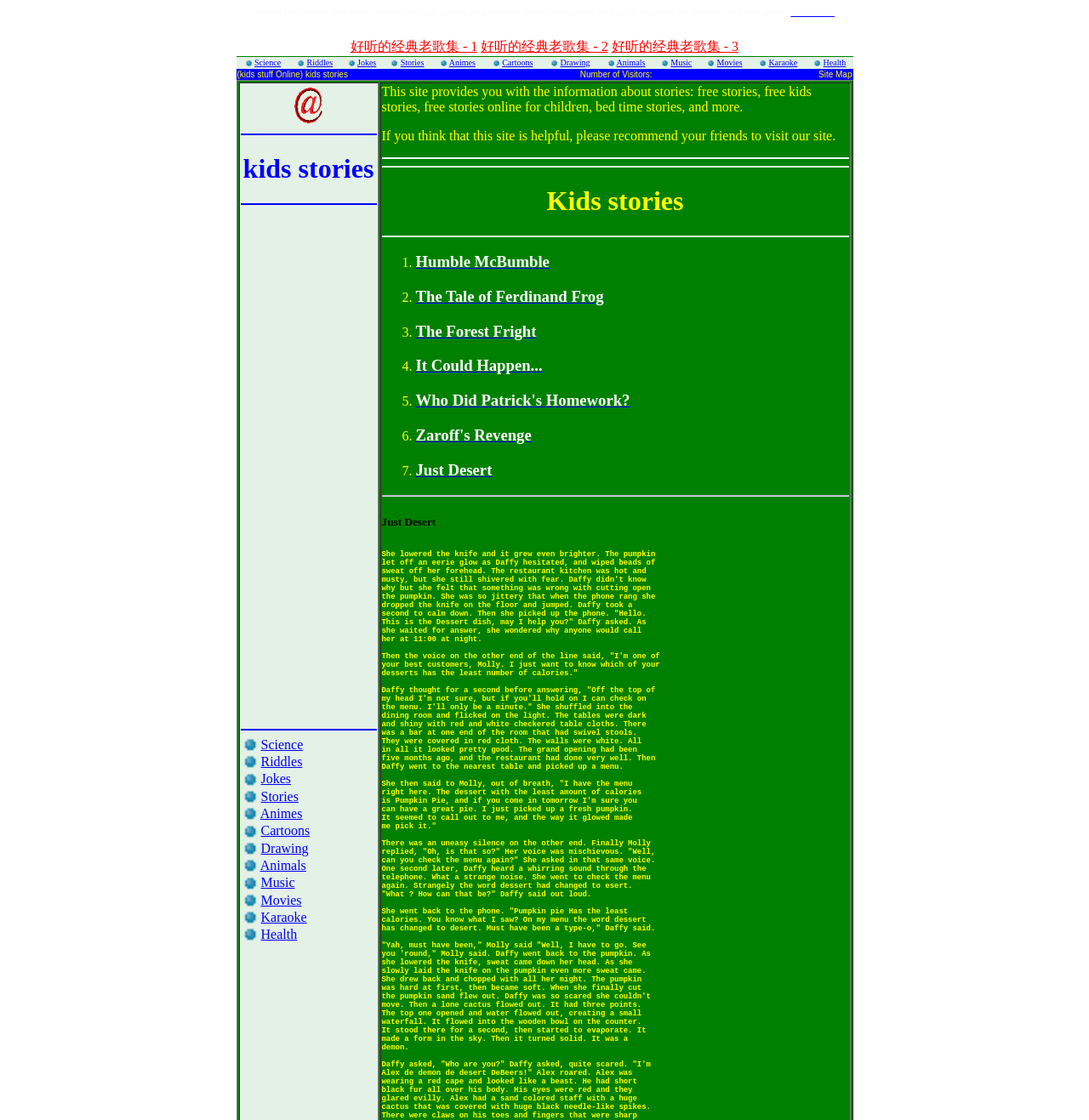Please answer the following question using a single word or phrase: 
How many categories of content are listed under 'kids stories'?

12